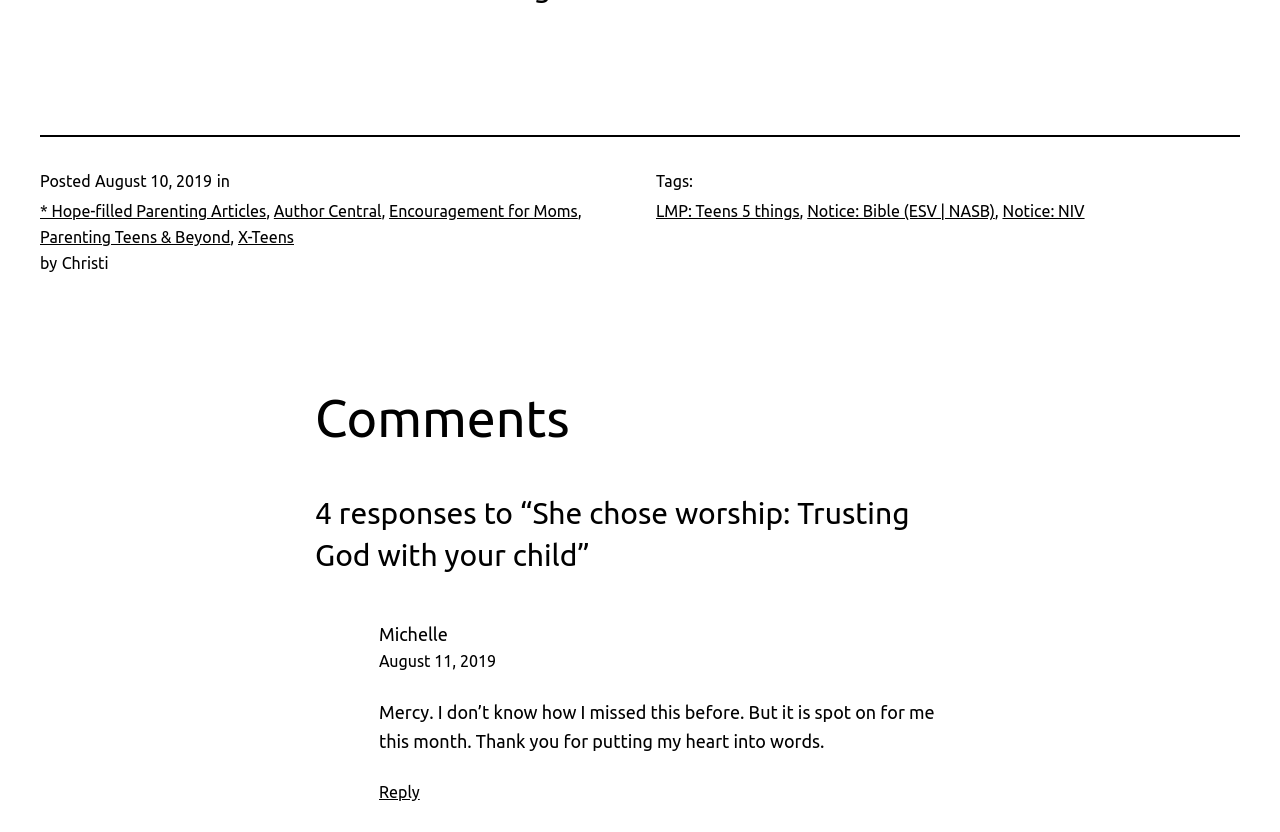Locate the bounding box coordinates of the clickable region to complete the following instruction: "Read the article posted on 'August 10, 2019'."

[0.074, 0.207, 0.166, 0.229]